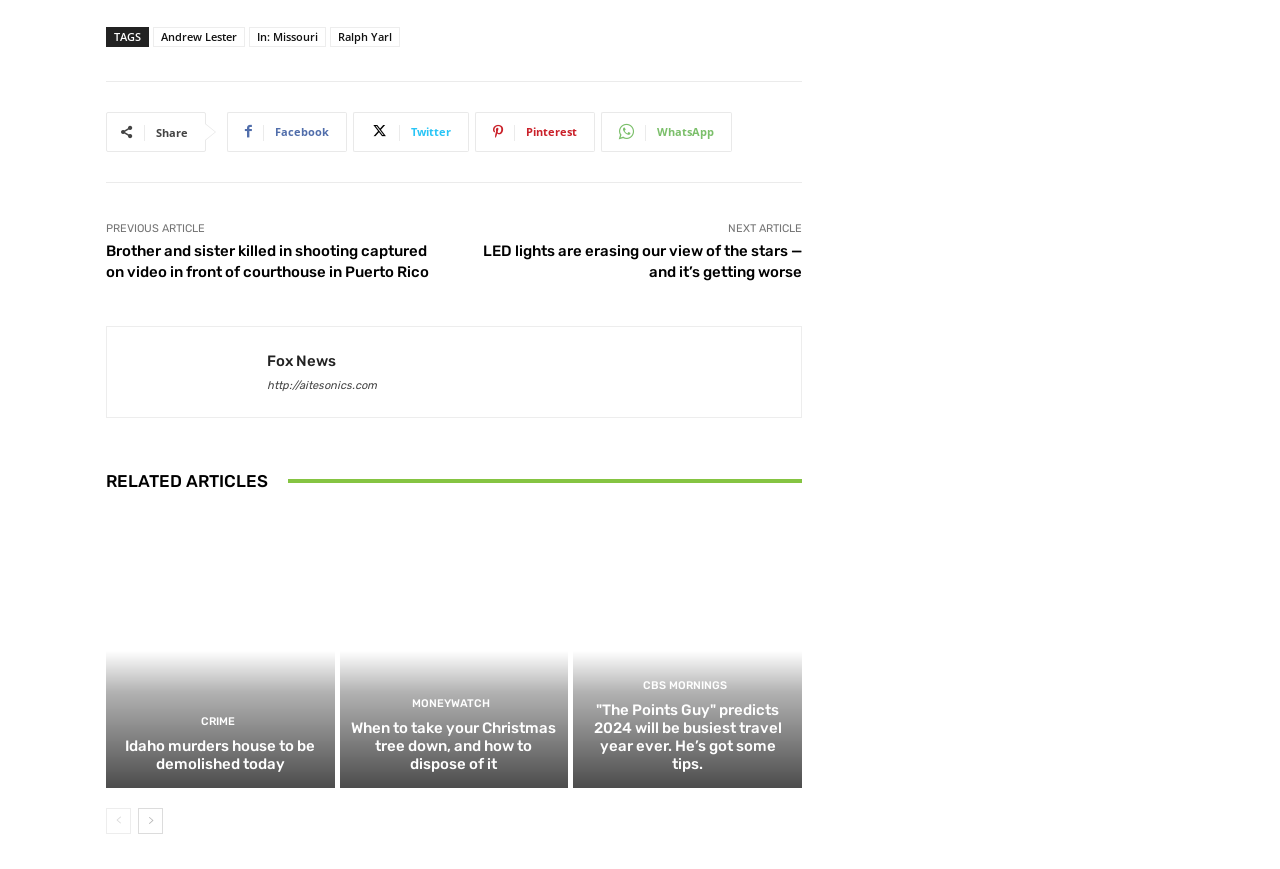How many social media sharing links are there?
Use the information from the image to give a detailed answer to the question.

There are four social media sharing links: Facebook, Twitter, Pinterest, and WhatsApp, which are represented by the links ' Facebook', ' Twitter', ' Pinterest', and ' WhatsApp' respectively.